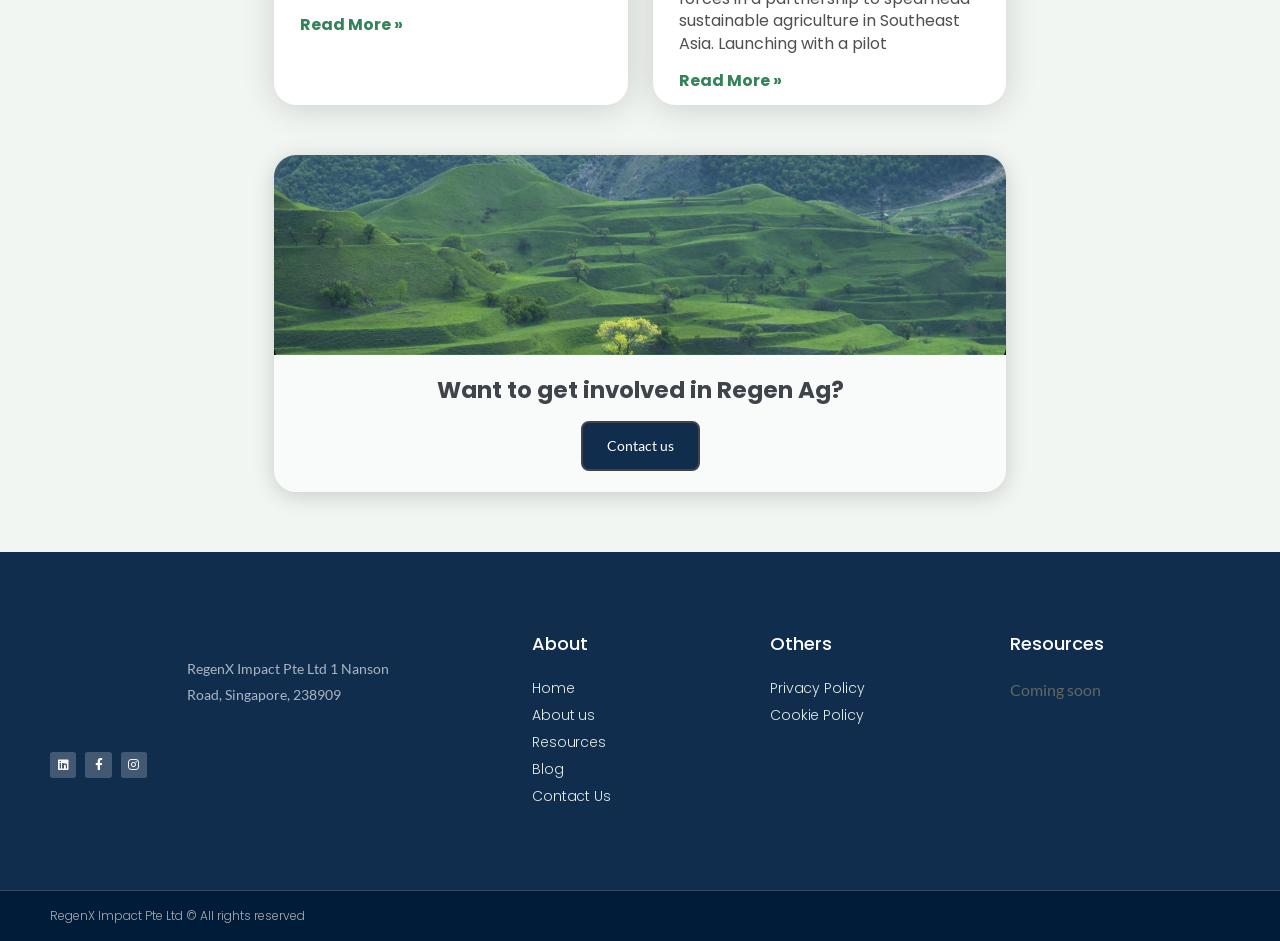Show me the bounding box coordinates of the clickable region to achieve the task as per the instruction: "Read more about 4 Green Bond Principles".

[0.234, 0.014, 0.315, 0.038]